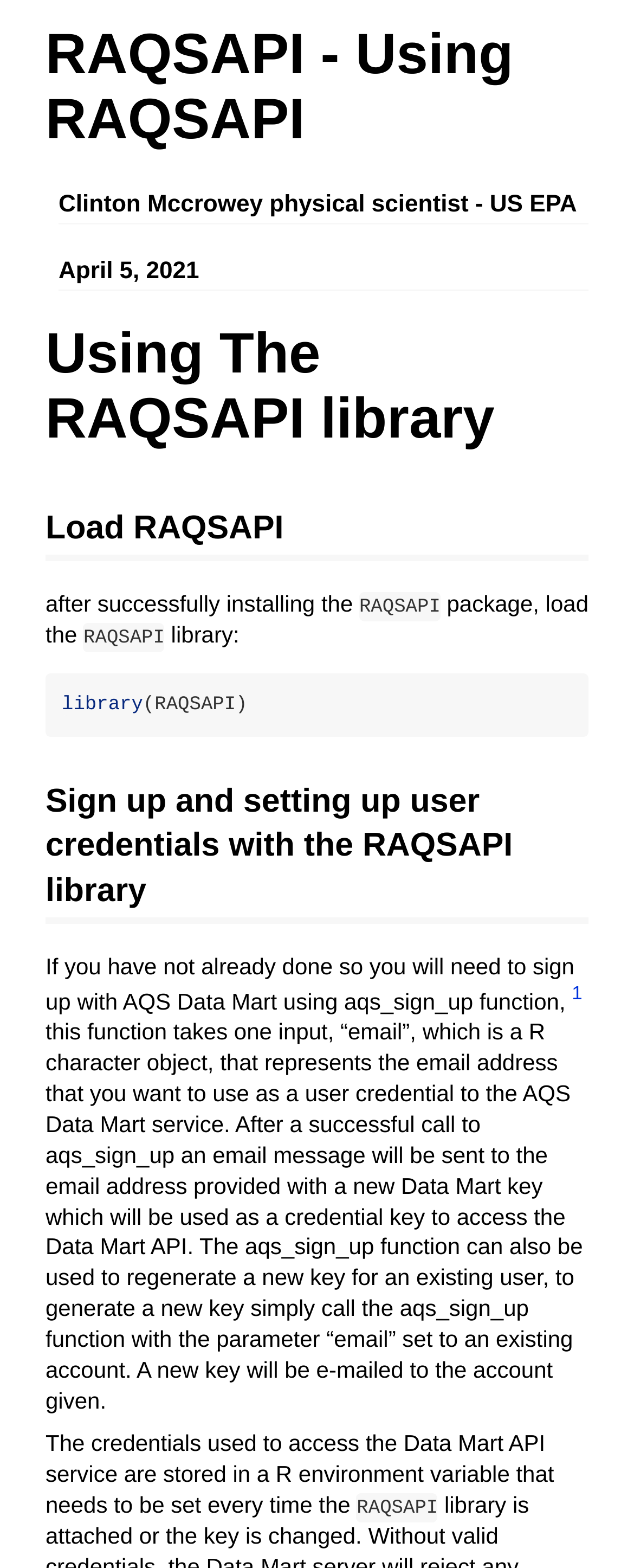Answer the question using only a single word or phrase: 
What is the input required for the aqs_sign_up function?

Email address